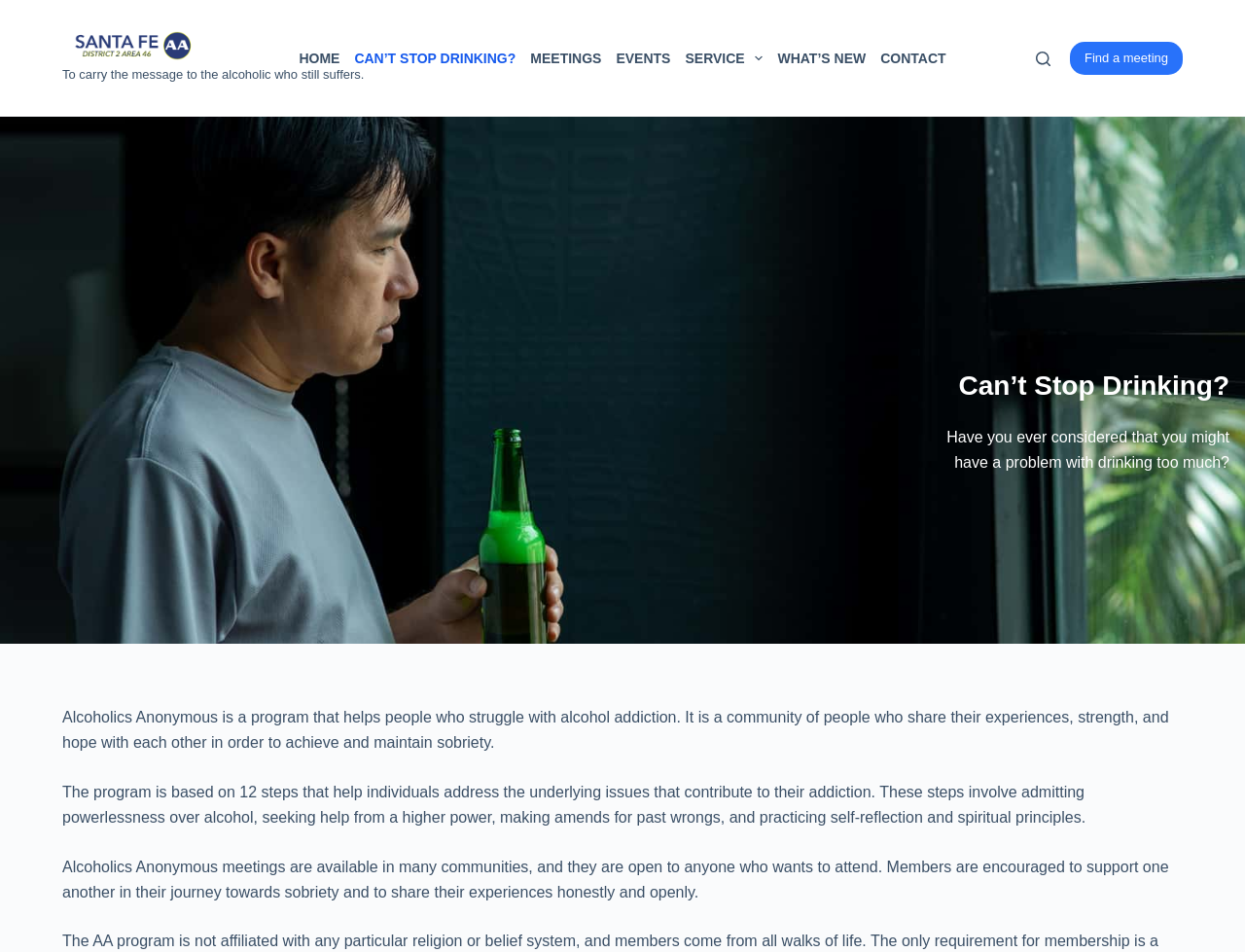Locate the bounding box coordinates of the element that should be clicked to fulfill the instruction: "Click the 'HOME' menu item".

[0.234, 0.0, 0.279, 0.123]